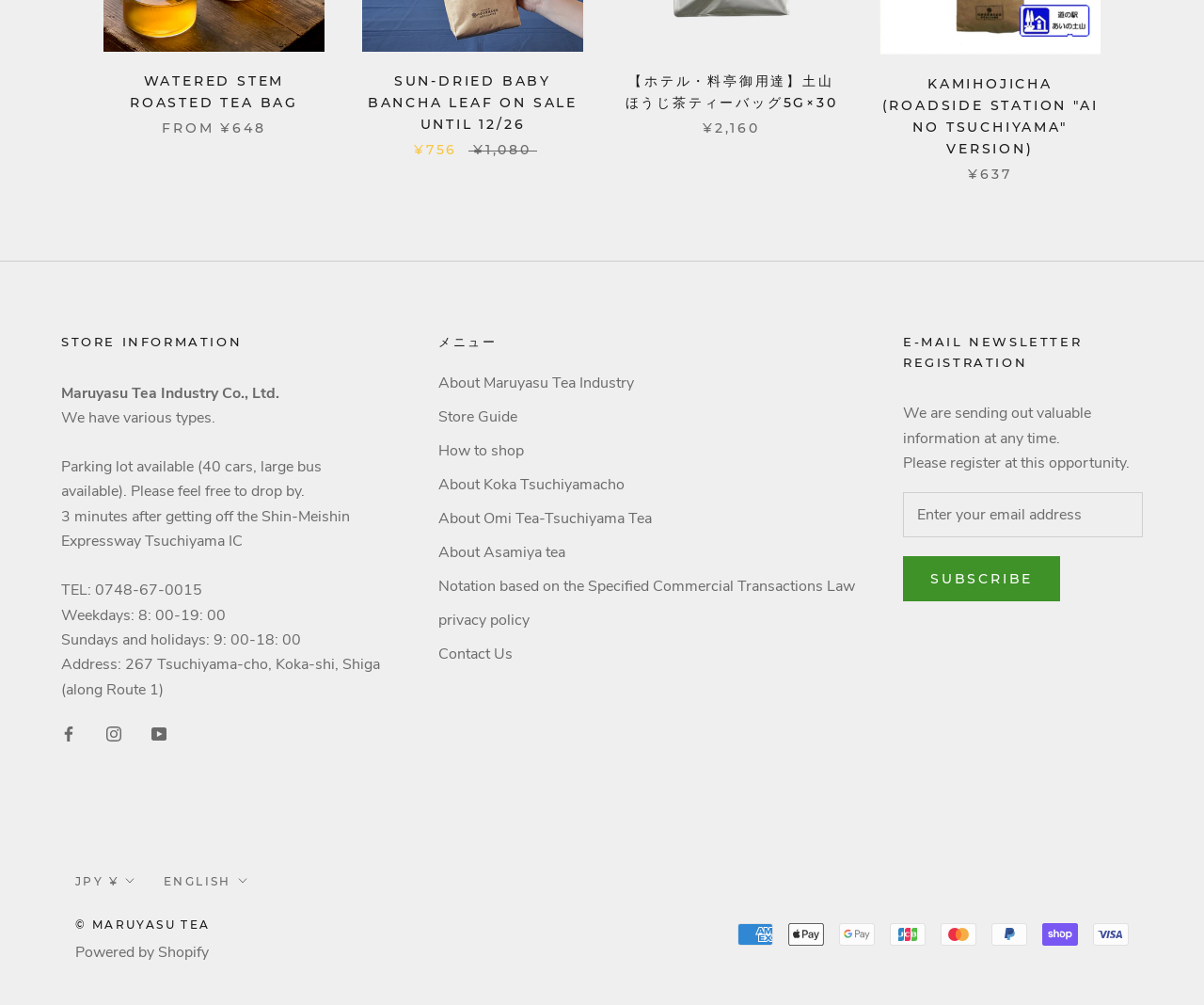What is the business hour on Sundays and holidays?
Using the image as a reference, answer with just one word or a short phrase.

9:00-18:00